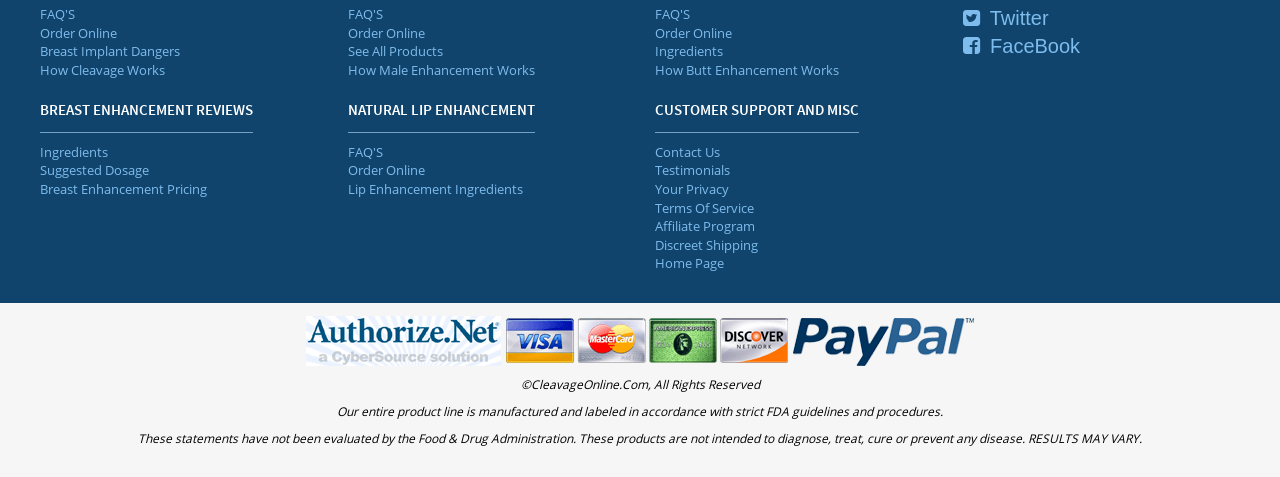Highlight the bounding box coordinates of the region I should click on to meet the following instruction: "Order Online".

[0.031, 0.05, 0.248, 0.088]